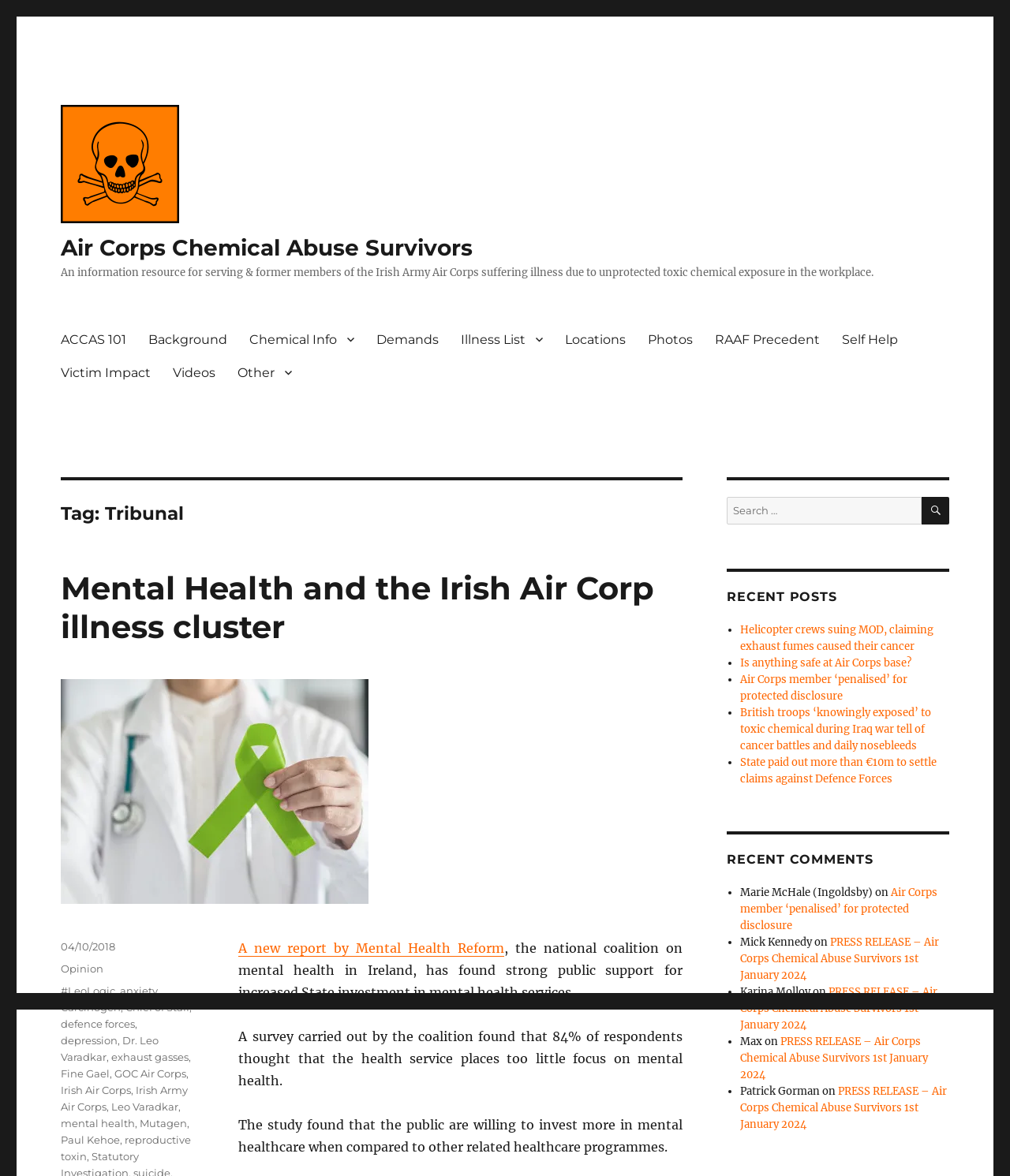Please find the bounding box coordinates of the element that you should click to achieve the following instruction: "Search for something". The coordinates should be presented as four float numbers between 0 and 1: [left, top, right, bottom].

[0.72, 0.423, 0.94, 0.446]